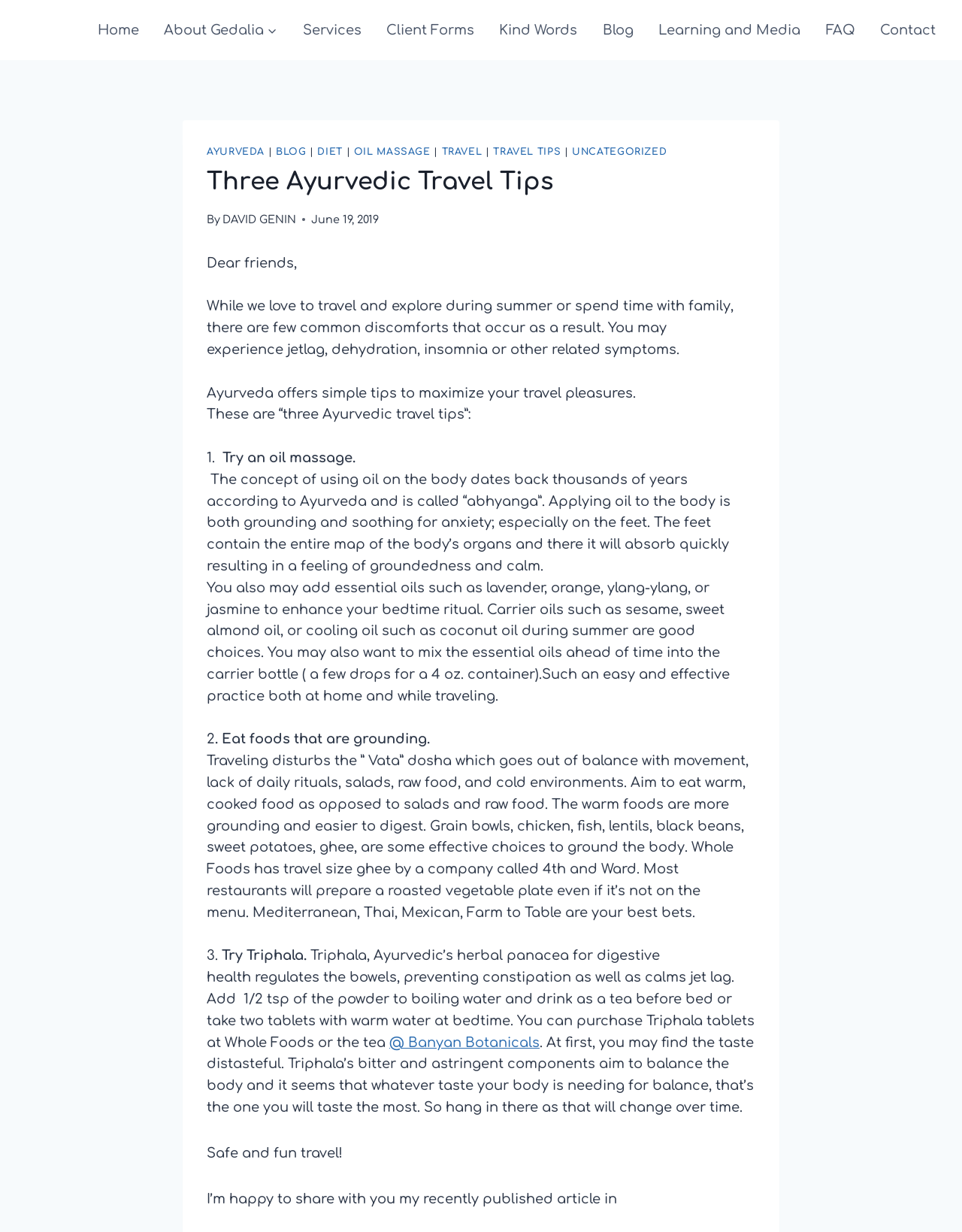Predict the bounding box coordinates of the area that should be clicked to accomplish the following instruction: "Click on the 'TRAVEL TIPS' link". The bounding box coordinates should consist of four float numbers between 0 and 1, i.e., [left, top, right, bottom].

[0.513, 0.119, 0.583, 0.128]